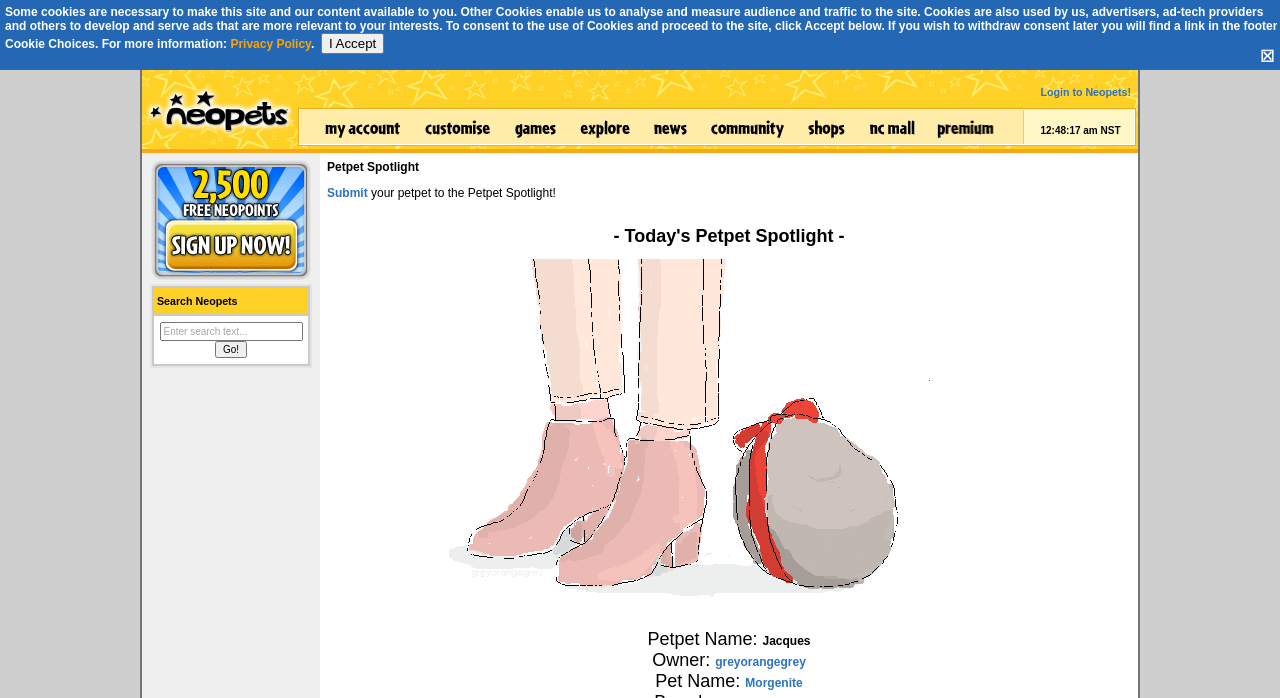What is the current time on Neopets?
Could you answer the question with a detailed and thorough explanation?

I found the current time on Neopets by looking at the text '12:48:17 am NST' which is located in a table cell within a layout table.